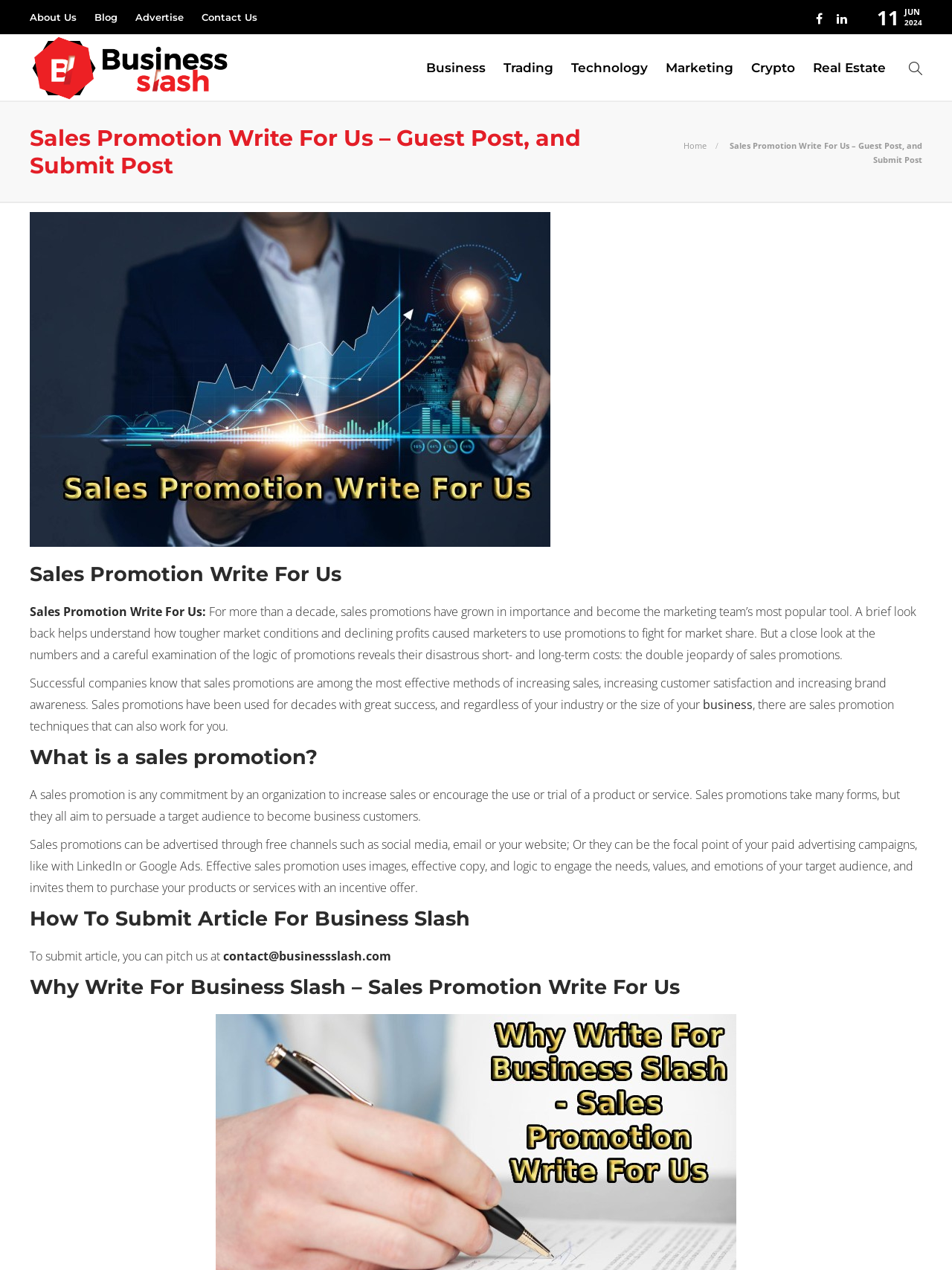Create an elaborate caption for the webpage.

This webpage is about Sales Promotion and guest posting opportunities on businessslash.com. At the top, there is a navigation menu with links to "About Us", "Blog", "Advertise", and "Contact Us". On the right side of the navigation menu, there are social media icons and a date display showing the current month and year.

Below the navigation menu, there is a header section with a logo and a title "Sales Promotion Write For Us - Guest Post, and Submit Post". Underneath, there are several links to different categories, including "Business", "Trading", "Technology", "Marketing", "Crypto", and "Real Estate".

The main content of the webpage is divided into several sections. The first section explains the importance of sales promotions and their benefits. The second section defines what a sales promotion is and how it can be used to increase sales and customer satisfaction.

The third section provides instructions on how to submit an article to businessslash.com. It includes a pitch email address and a brief description of the submission process.

The fourth section explains the benefits of writing for businessslash.com, including increasing brand awareness and customer satisfaction.

On the right side of the webpage, there is a sidebar with several sections. The first section displays a list of categories, including "Business", "Crypto", "Entertainment", and others. The second section shows a list of recent articles, including "Boost Your Website’s Authority: The Role of a Reputable SEO Company in Backlink Acquisition", "The Ultimate Guide to Streaming Sports on Streameast in 2024", and others. Each article has a title, a brief description, and a date published.

At the bottom of the webpage, there is a footer section with a brief description of businessslash.com and its mission to provide brand management solutions. There is also a "Learn More" button that links to more information about the company.